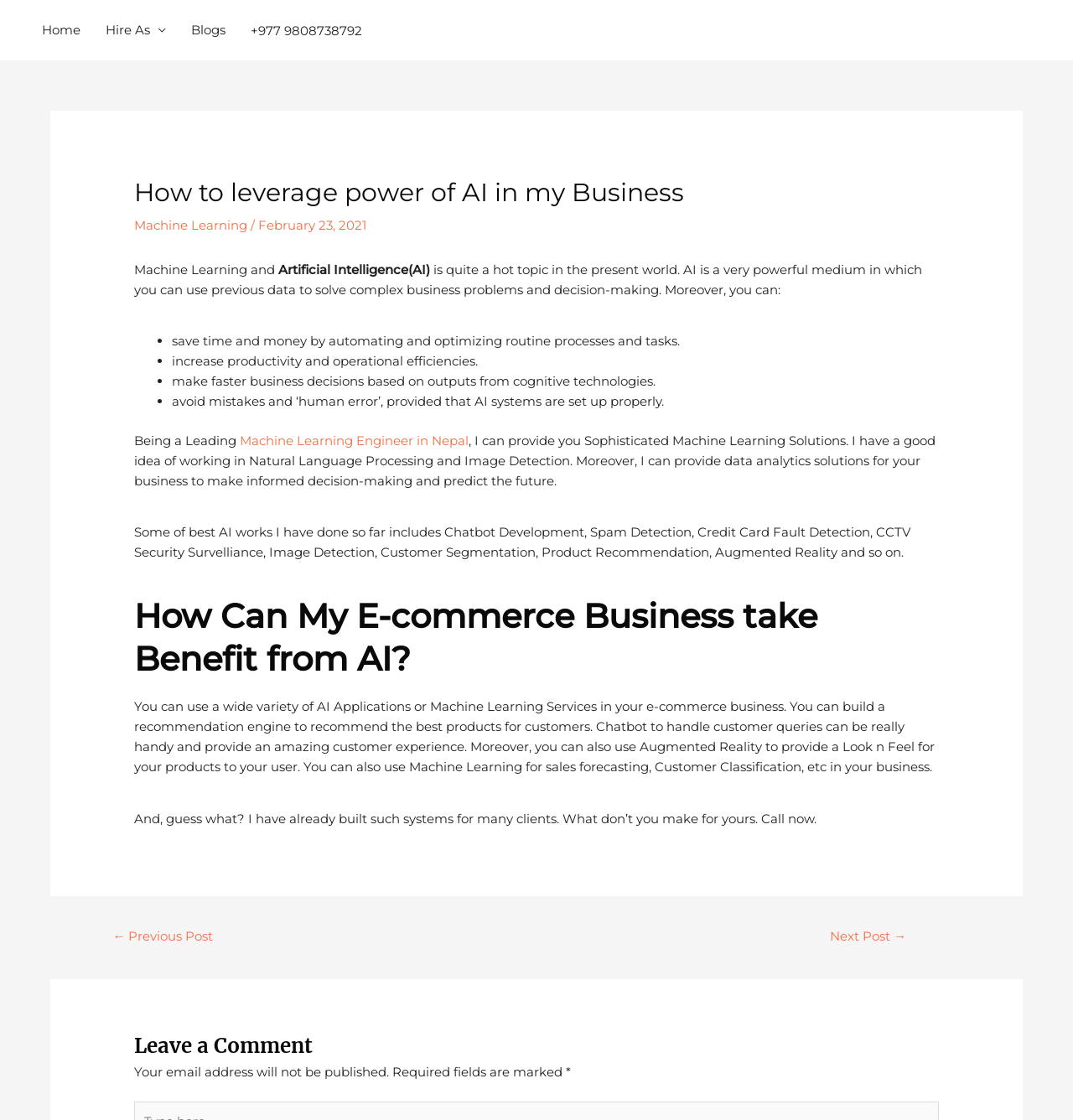What are some AI applications mentioned in the webpage?
Using the details shown in the screenshot, provide a comprehensive answer to the question.

The webpage mentions various AI applications that can be used in e-commerce businesses, including chatbots to handle customer queries, recommendation engines to recommend products, and augmented reality to provide a look and feel for products.